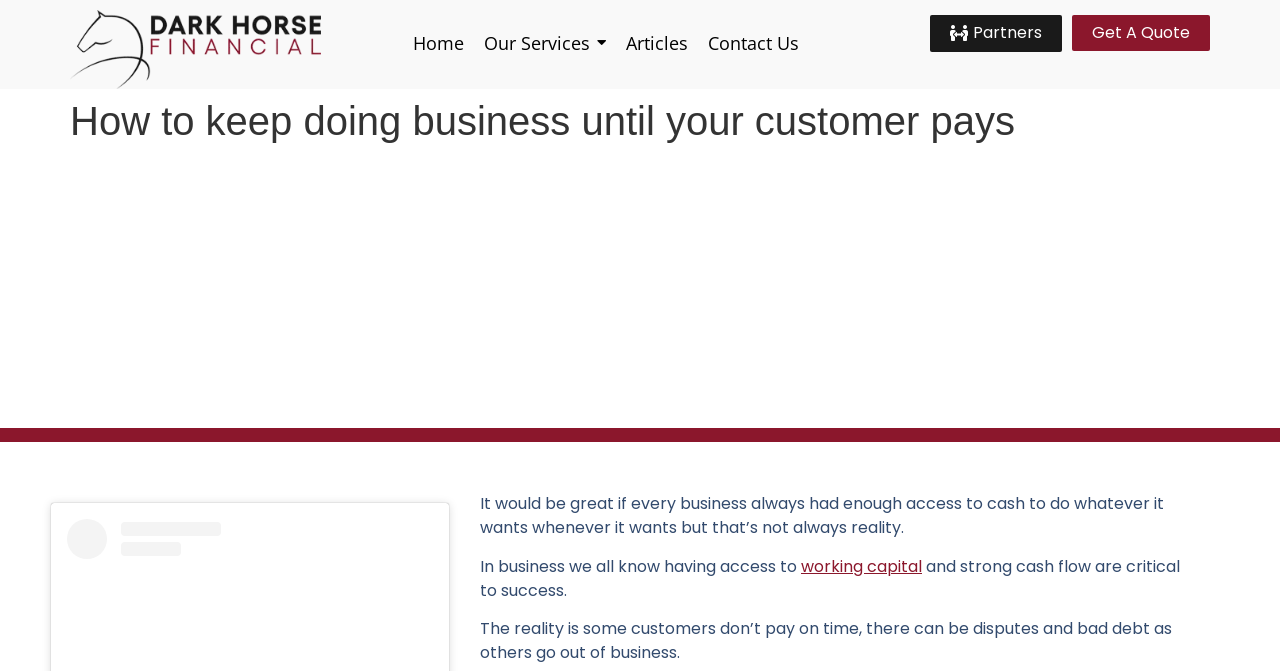Please specify the bounding box coordinates for the clickable region that will help you carry out the instruction: "View the 'Beautiful Business Card PSD Mockup'".

None